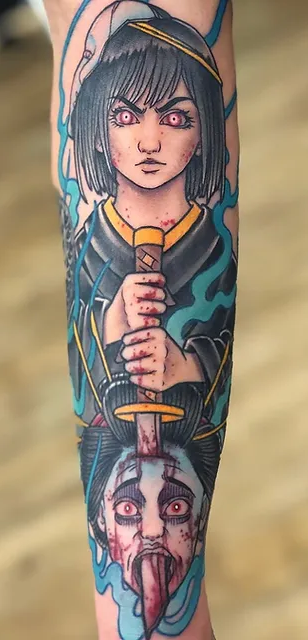How many hands are grasping the sword?
Look at the webpage screenshot and answer the question with a detailed explanation.

According to the caption, the figure is depicted in a dynamic pose, grasping the sword firmly with both hands, implying that two hands are holding the sword.